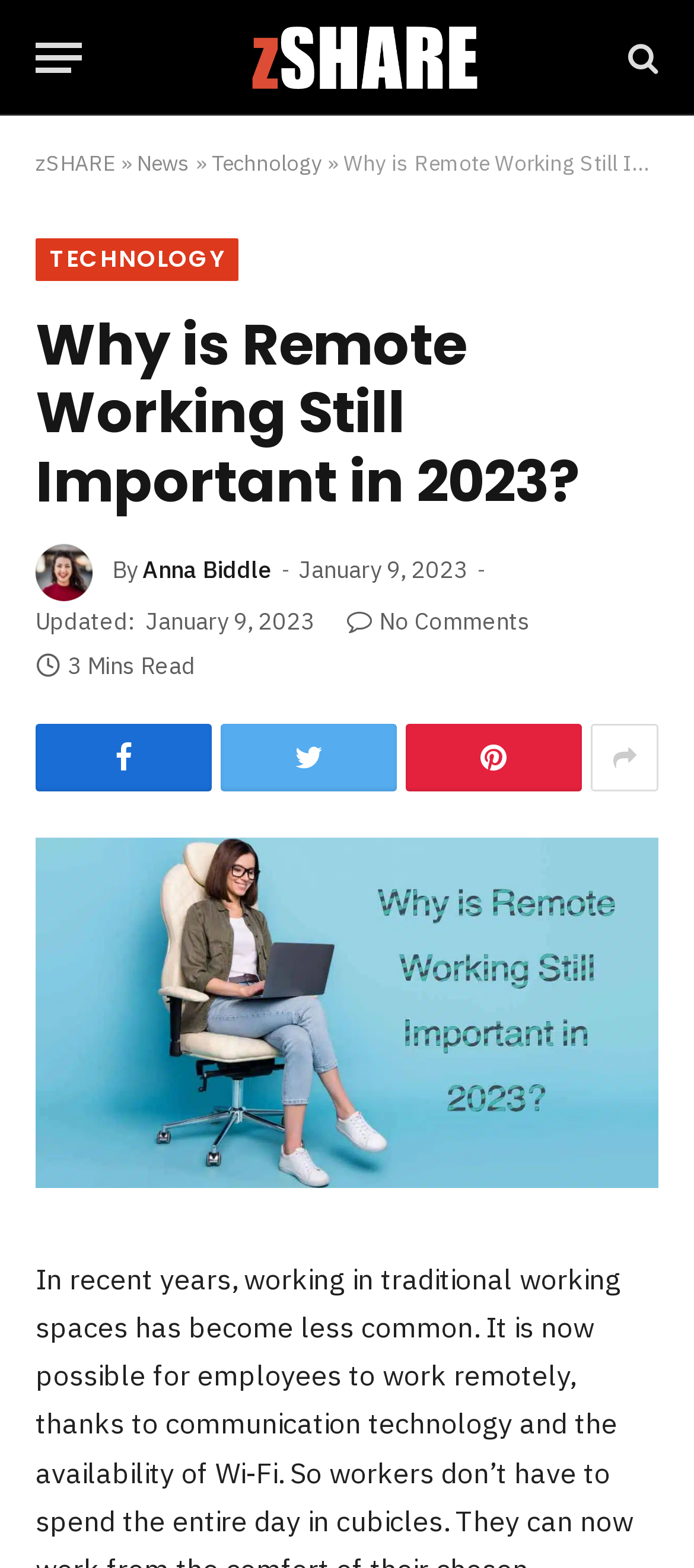Could you specify the bounding box coordinates for the clickable section to complete the following instruction: "Visit the zSHARE homepage"?

[0.195, 0.0, 0.856, 0.074]